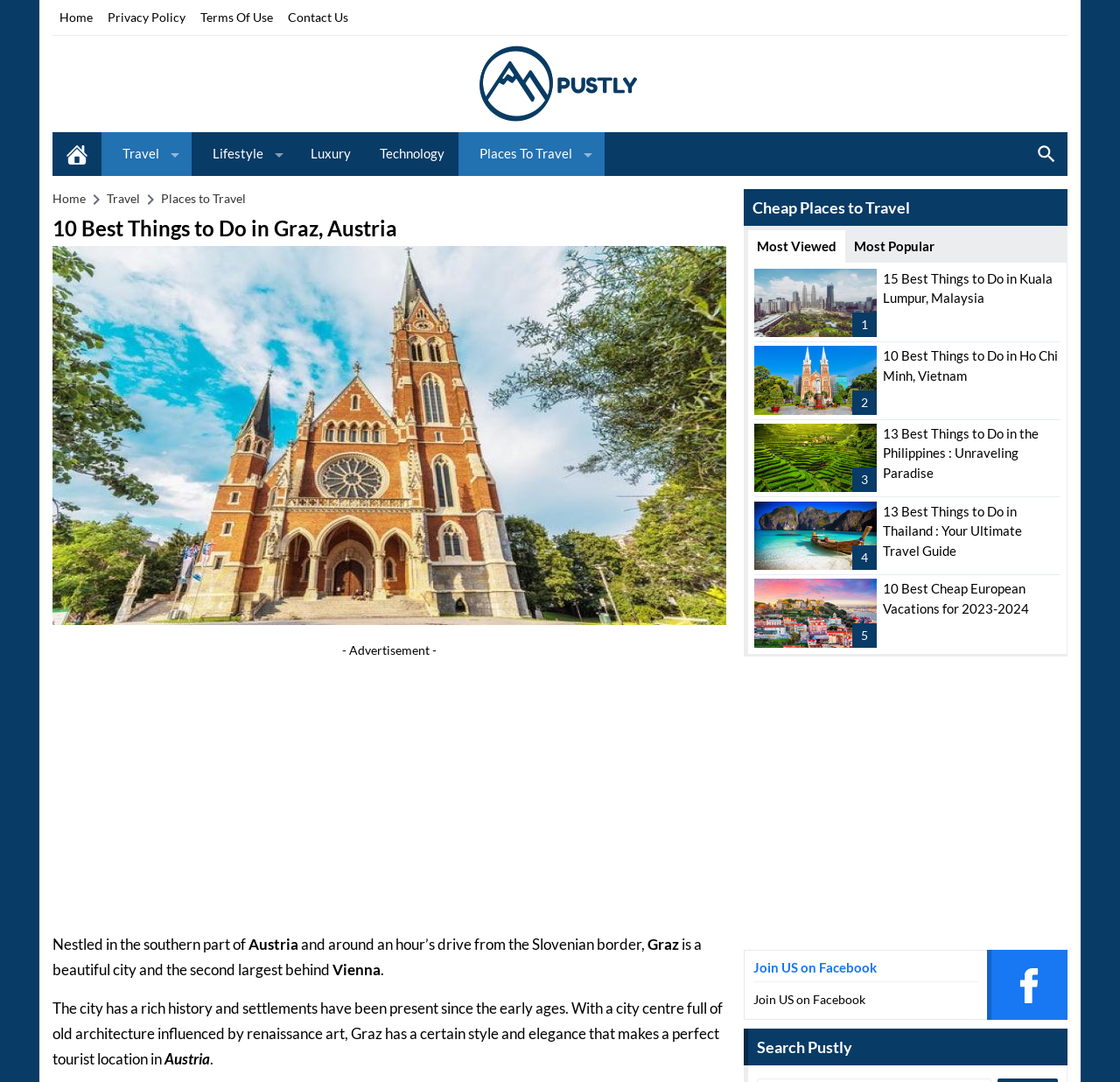Identify the bounding box coordinates for the UI element that matches this description: "5".

[0.673, 0.535, 0.783, 0.599]